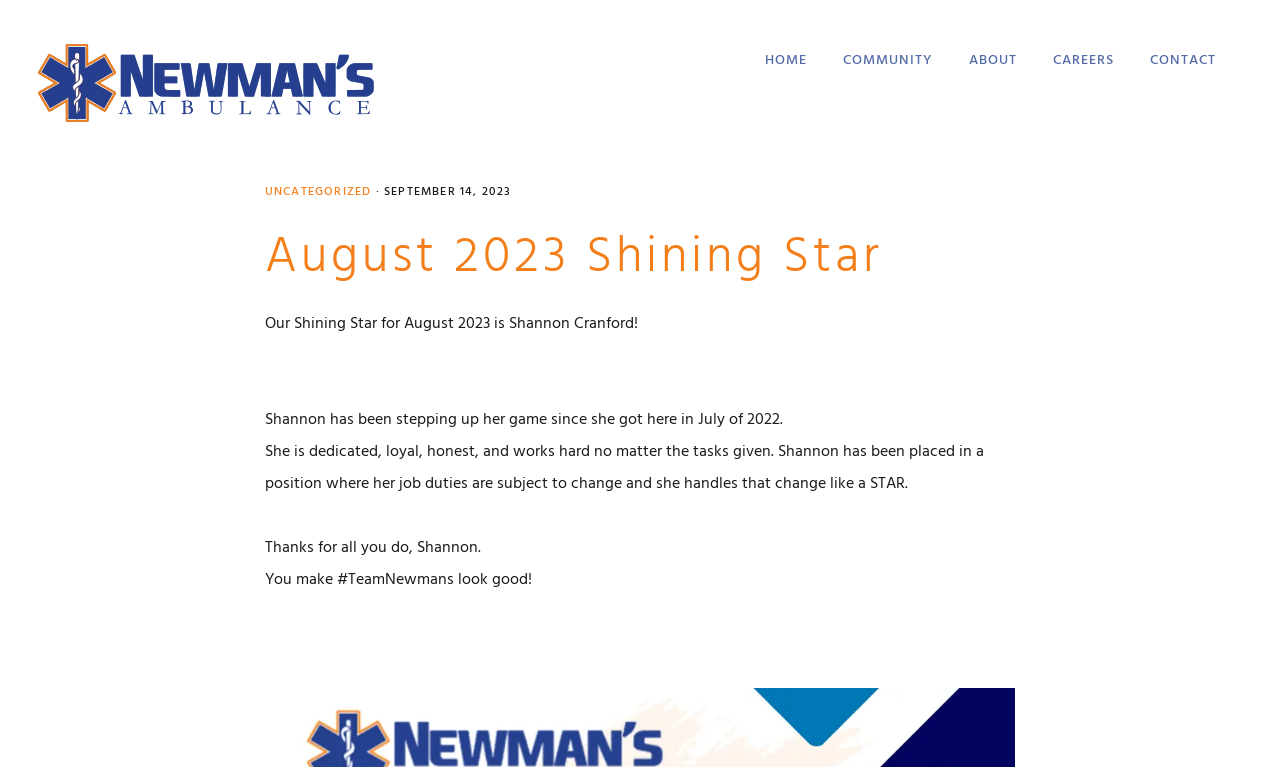Mark the bounding box of the element that matches the following description: "Our Brands".

None